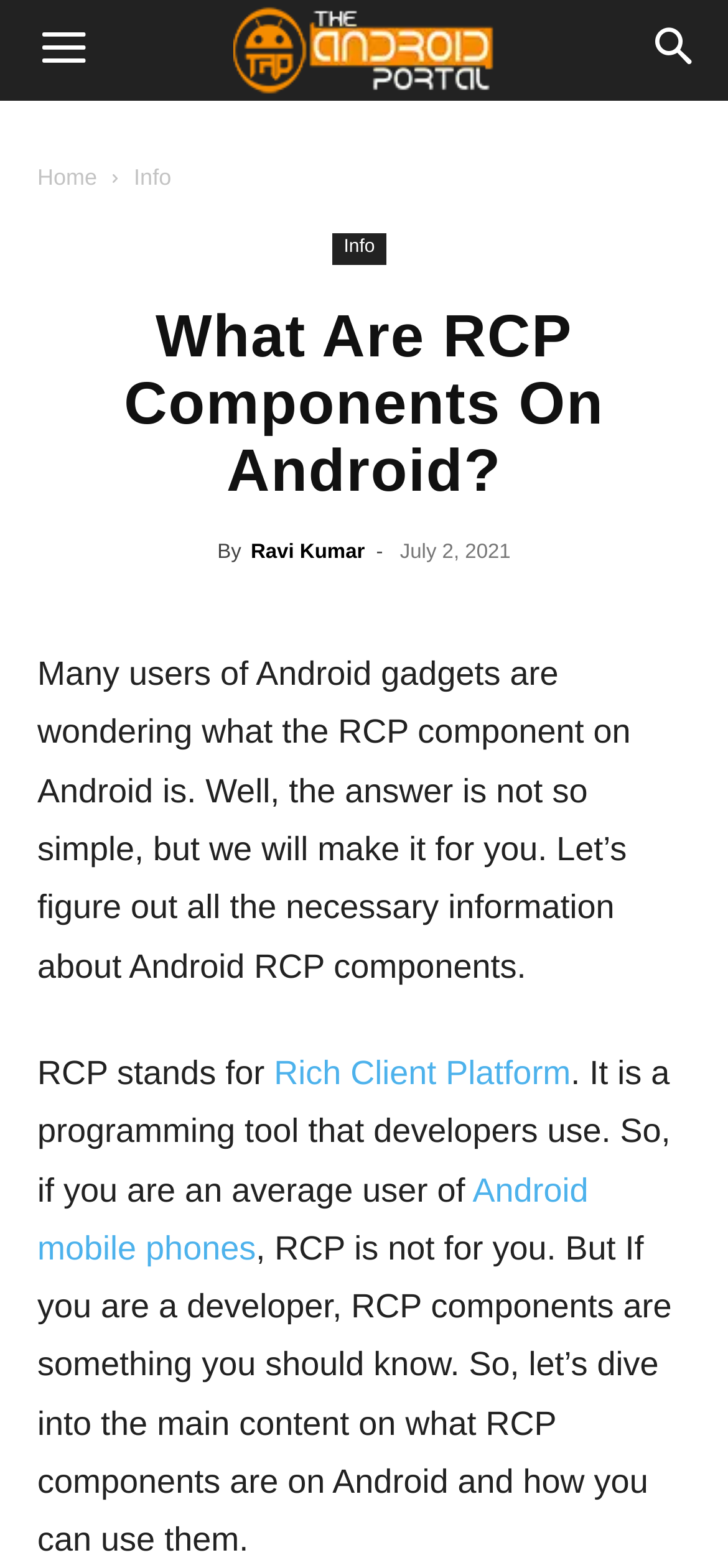Determine the main heading of the webpage and generate its text.

What Are RCP Components On Android?